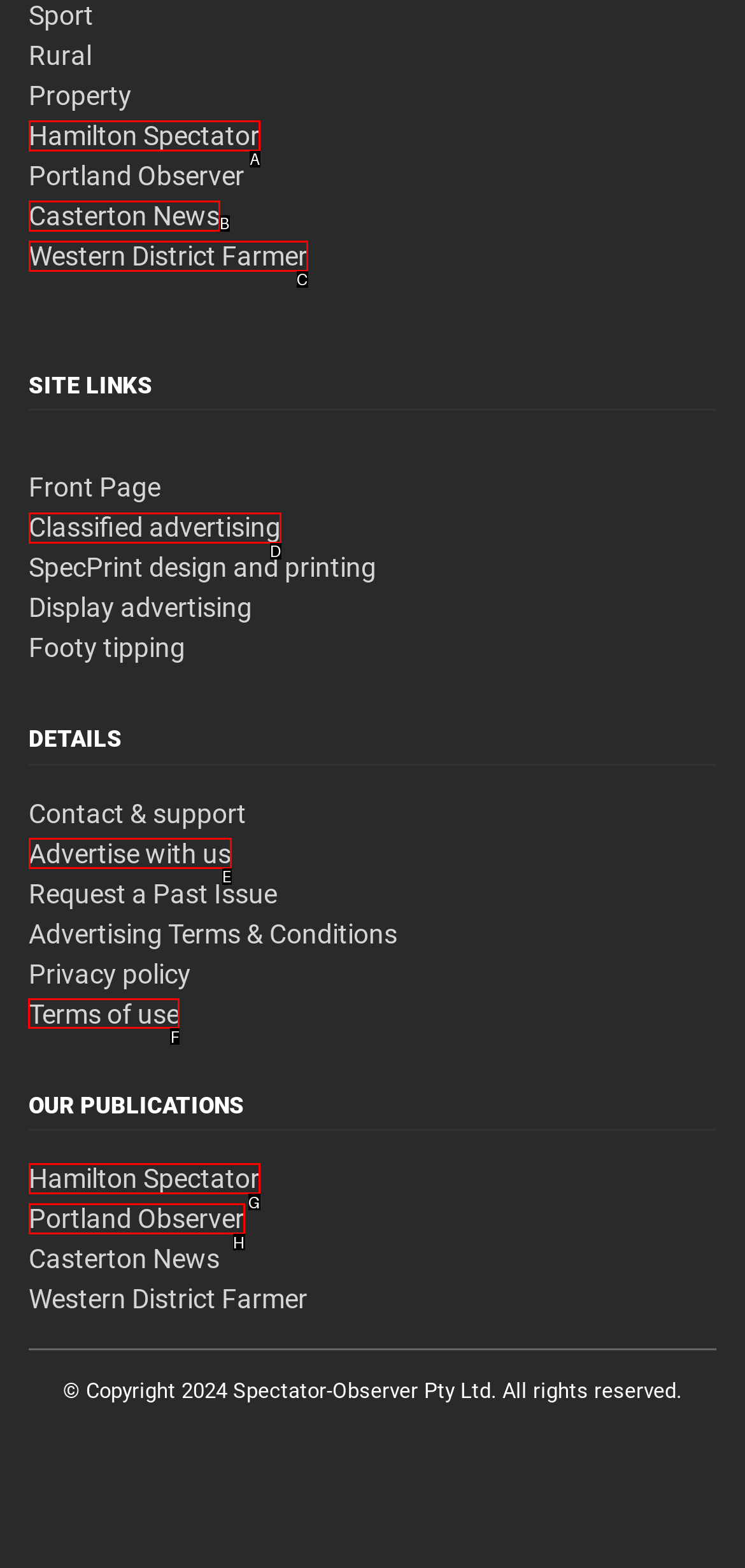For the given instruction: Read Terms of use, determine which boxed UI element should be clicked. Answer with the letter of the corresponding option directly.

F